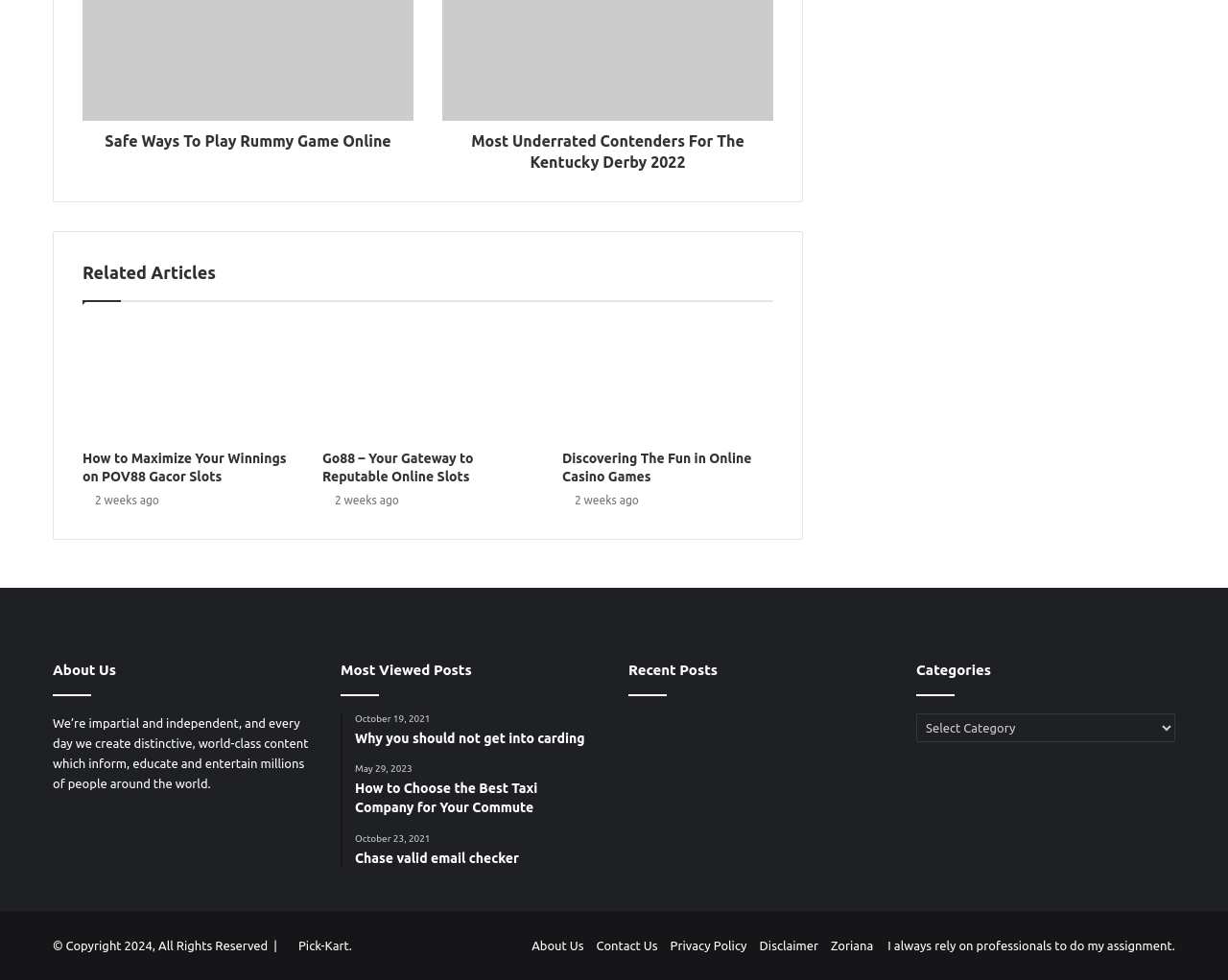Kindly determine the bounding box coordinates of the area that needs to be clicked to fulfill this instruction: "Discover the fun in online casino games".

[0.458, 0.327, 0.63, 0.449]